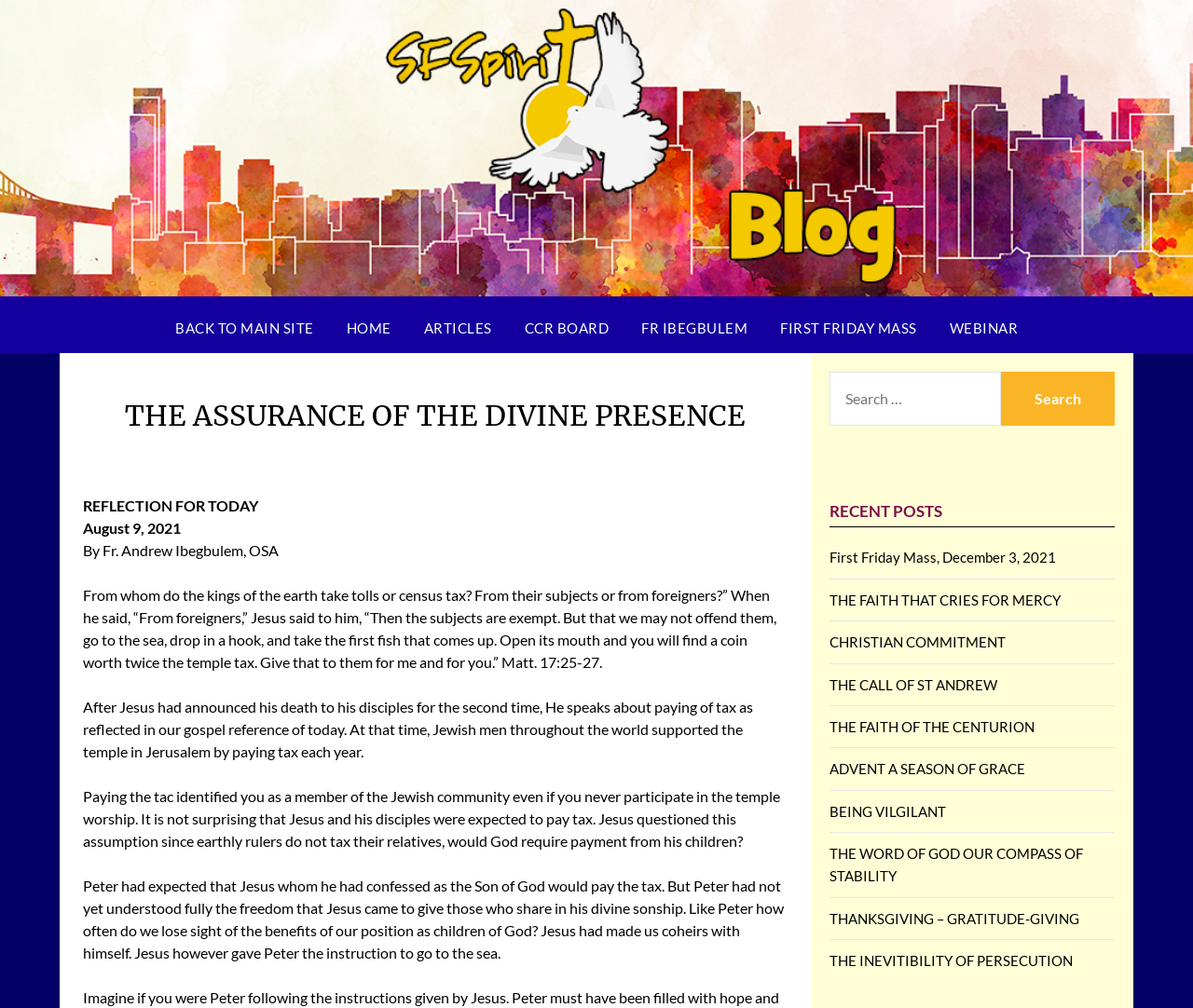How many recent posts are listed?
Answer the question with a detailed and thorough explanation.

There are 9 recent posts listed, which are 'First Friday Mass, December 3, 2021', 'THE FAITH THAT CRIES FOR MERCY', 'CHRISTIAN COMMITMENT', 'THE CALL OF ST ANDREW', 'THE FAITH OF THE CENTURION', 'ADVENT A SEASON OF GRACE', 'BEING VILGILANT', 'THE WORD OF GOD OUR COMPASS OF STABILITY', and 'THANKSGIVING – GRATITUDE-GIVING'.